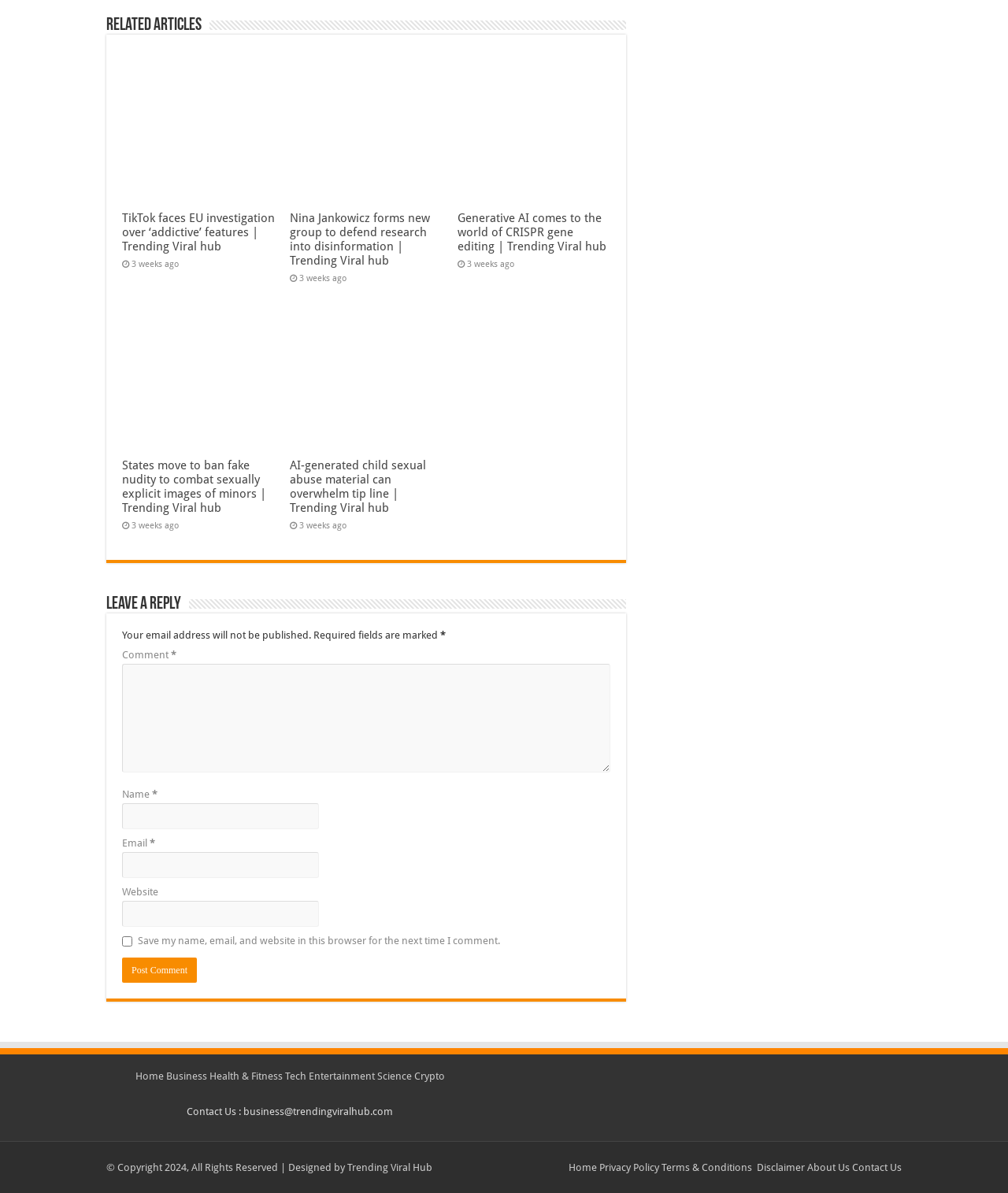Provide a one-word or short-phrase response to the question:
What is the time frame for the articles listed?

3 weeks ago